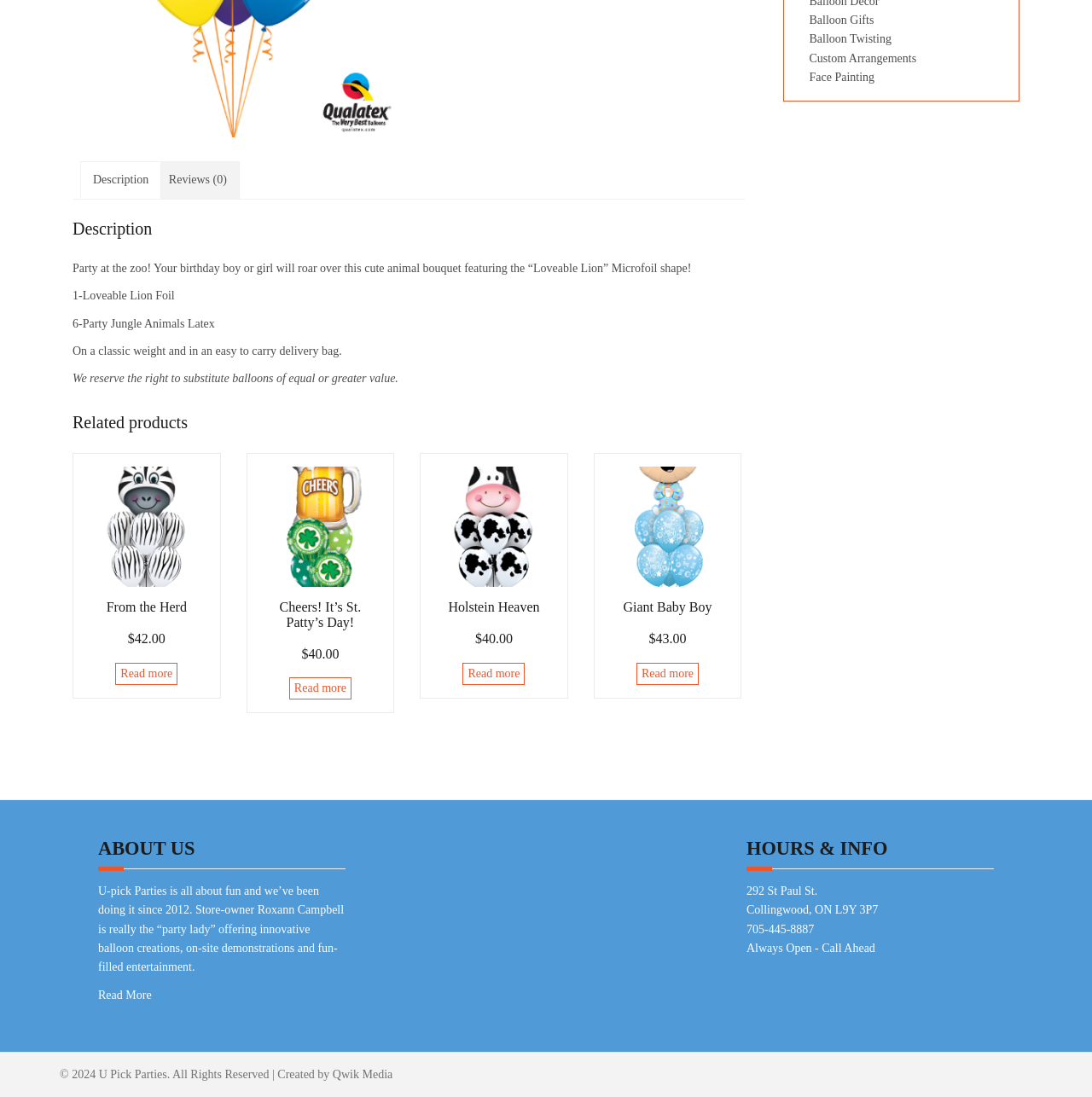Identify the coordinates of the bounding box for the element described below: "parent_node: Website name="url"". Return the coordinates as four float numbers between 0 and 1: [left, top, right, bottom].

None